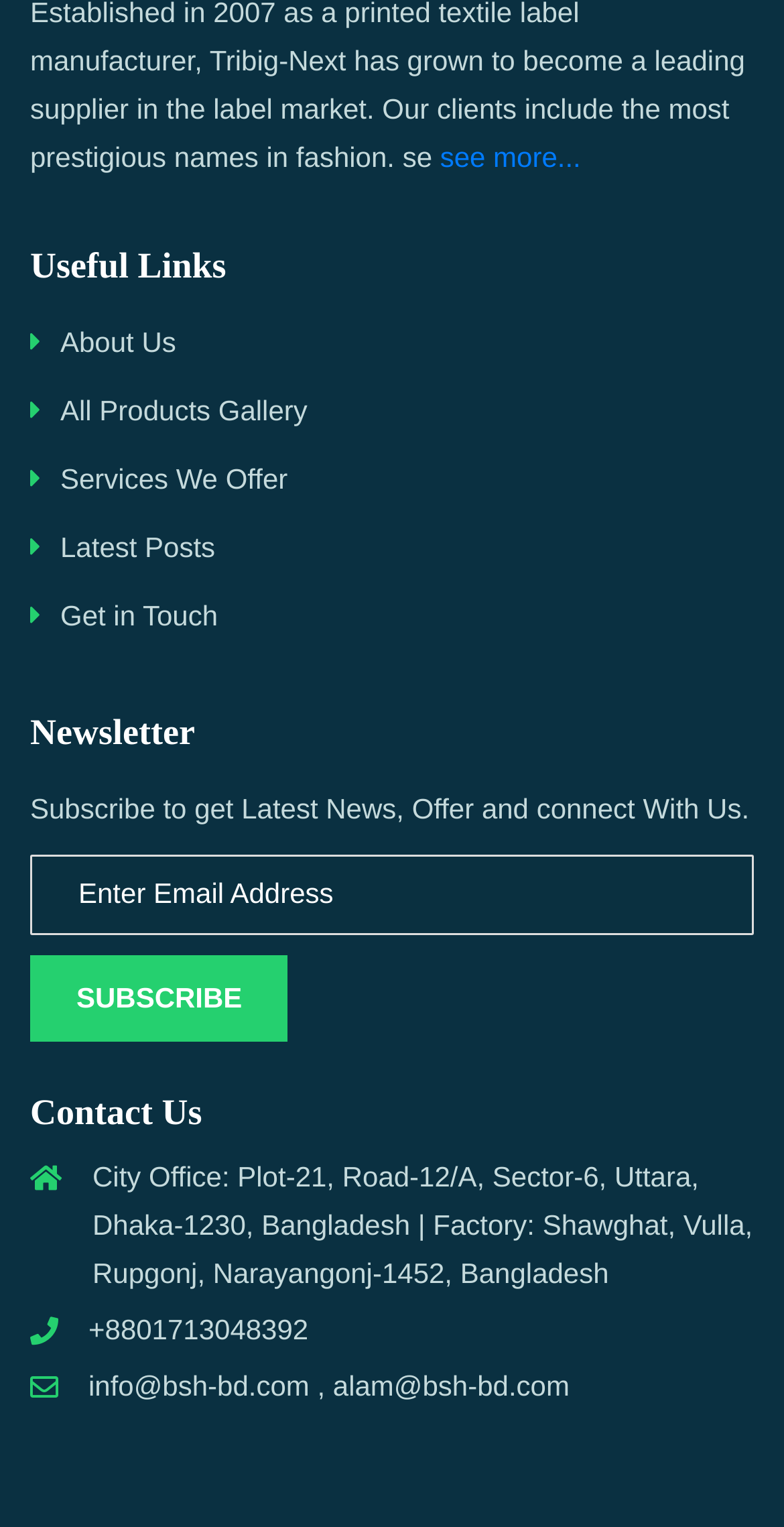How many links are there under 'Useful Links'?
Please use the image to provide an in-depth answer to the question.

Under the 'Useful Links' heading, there are five links: 'About Us', 'All Products Gallery', 'Services We Offer', 'Latest Posts', and 'Get in Touch'.